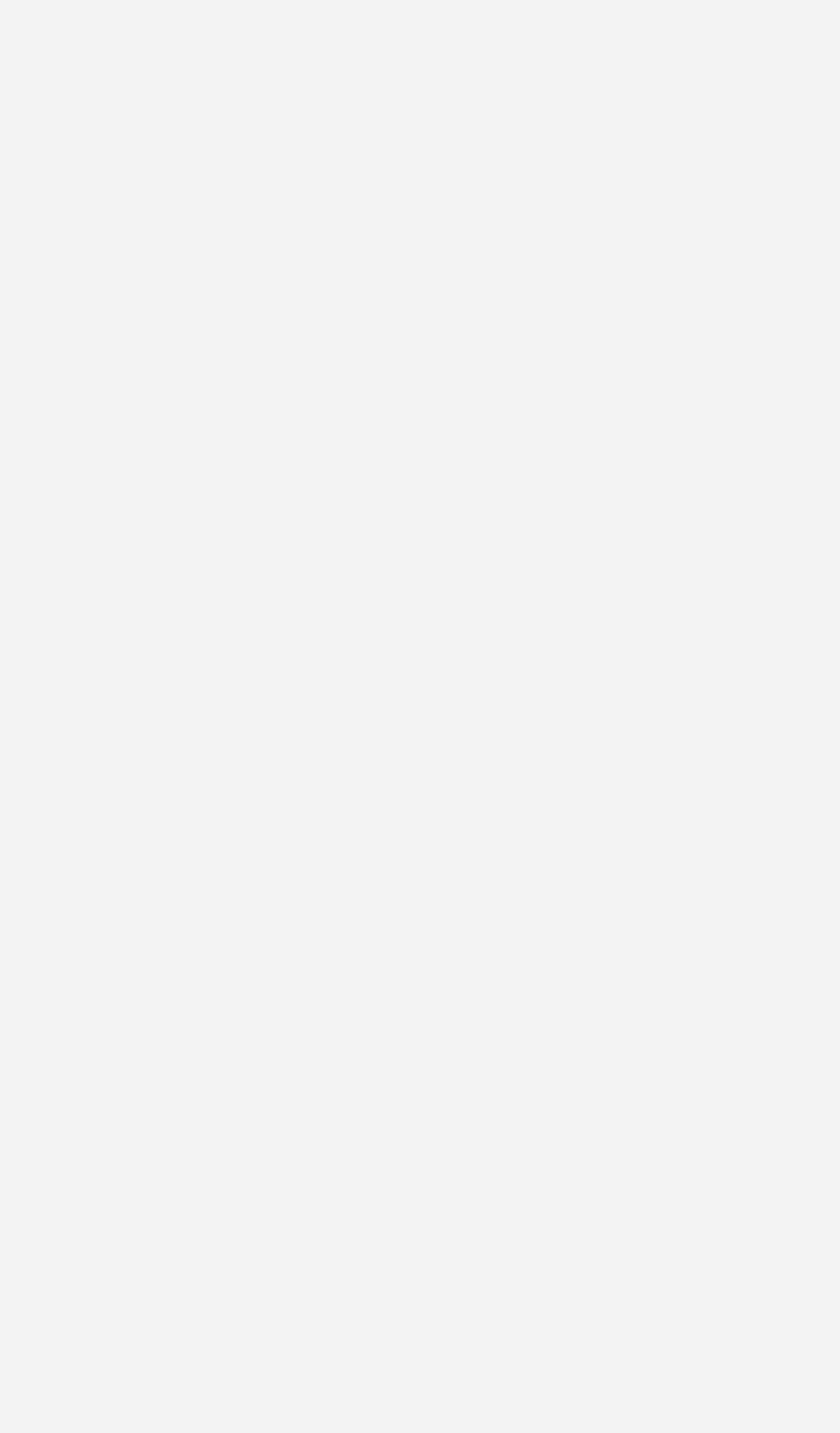Based on the element description New reply, identify the bounding box coordinates for the UI element. The coordinates should be in the format (top-left x, top-left y, bottom-right x, bottom-right y) and within the 0 to 1 range.

[0.038, 0.338, 0.962, 0.398]